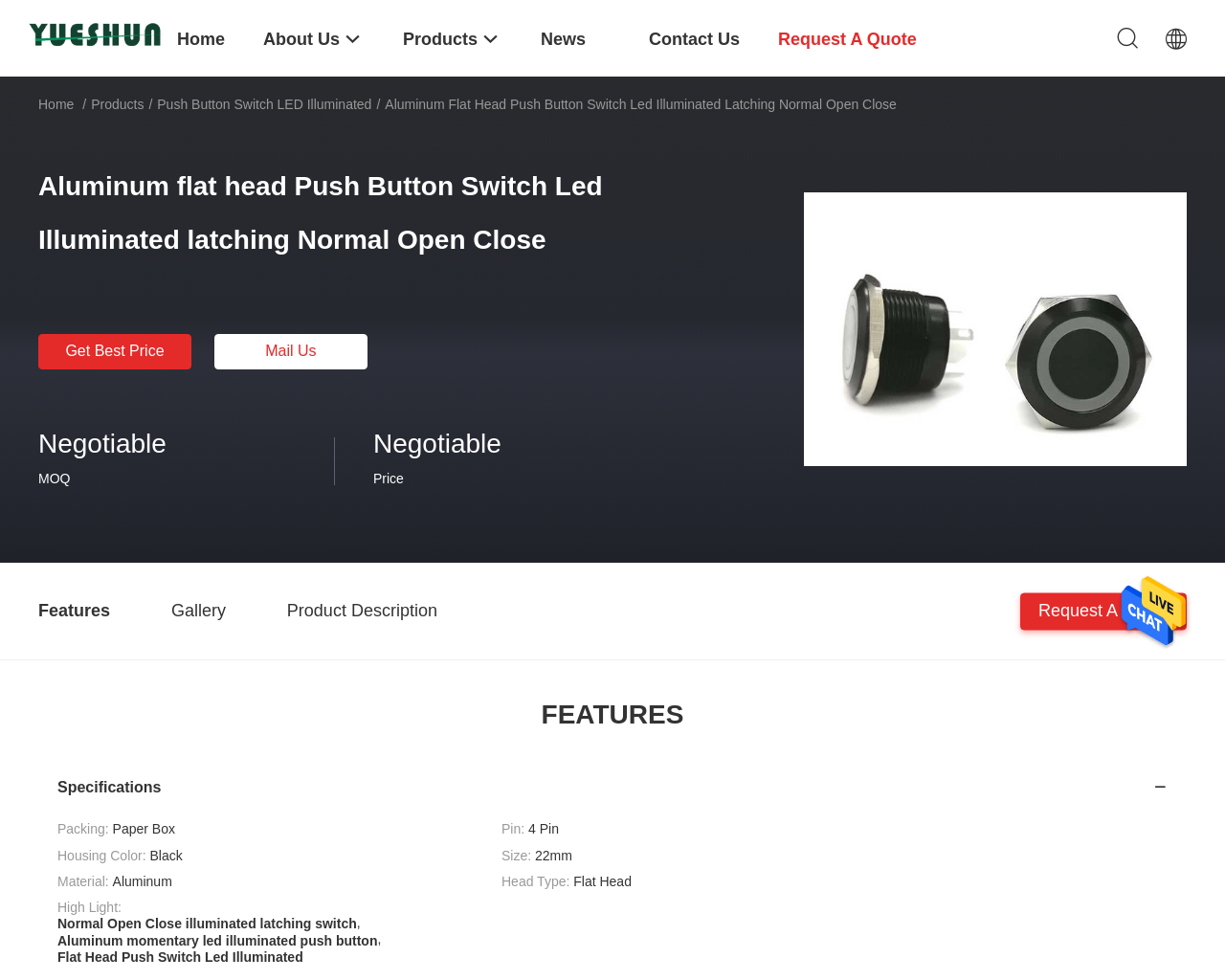Locate the bounding box coordinates of the clickable region to complete the following instruction: "Click the 'Mail Us' button."

[0.175, 0.341, 0.3, 0.377]